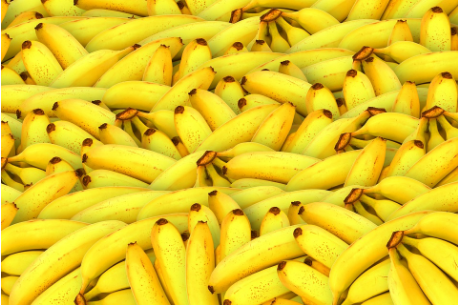Provide a thorough description of the contents of the image.

The image showcases a vibrant and dense arrangement of ripe yellow bananas, displaying their smooth, glossy skin and small brown spots that indicate optimal ripeness. The bananas are piled together, creating an inviting and visually striking composition. This portrayal captures the freshness and abundance of the fruit, highlighting its potential appeal not only as a snack for humans but also as a treat for horses, as explored in the accompanying article titled "Can Horses Eat Bananas? (Also, Banana Chips and More)." The article delves into the benefits and considerations of including bananas in a horse's diet, making the image contextually relevant to the discussion on equine nutrition.